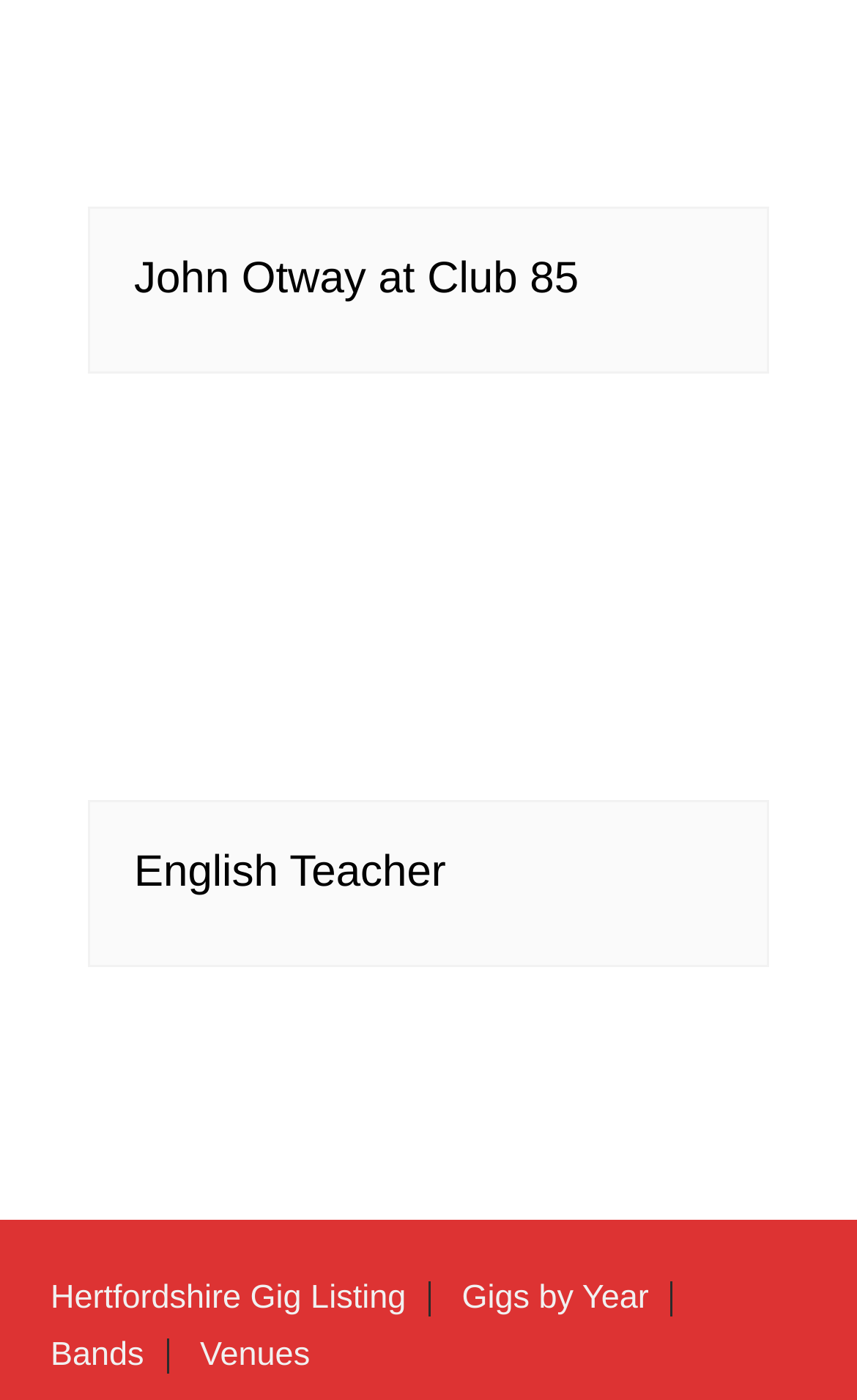What is the occupation of the person in the image?
Respond to the question with a well-detailed and thorough answer.

The occupation of the person in the image is obtained from the figure element with the text 'English Teacher' which is located below the event heading.